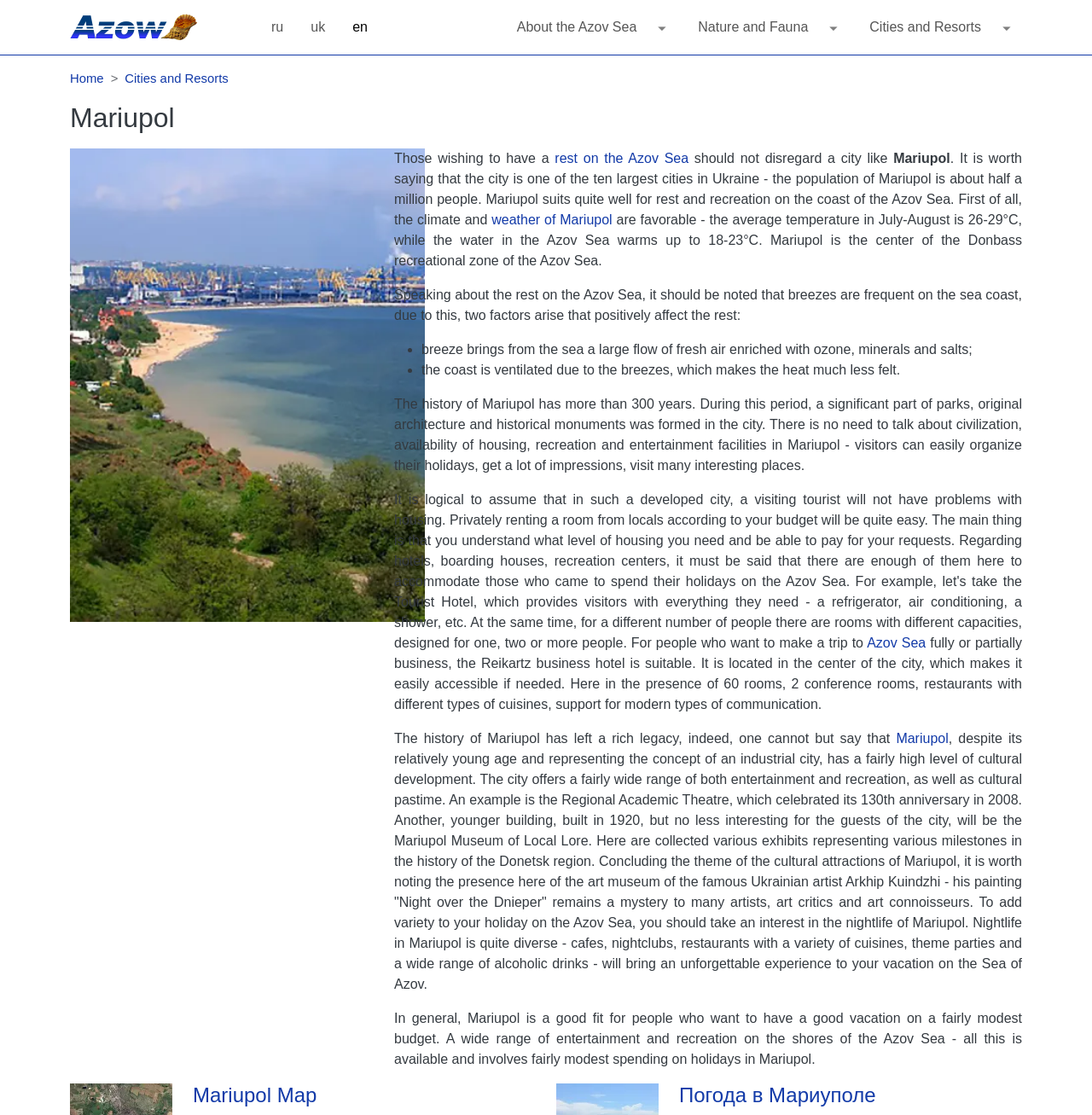What is the name of the hotel mentioned in the webpage?
From the screenshot, supply a one-word or short-phrase answer.

Reikartz business hotel